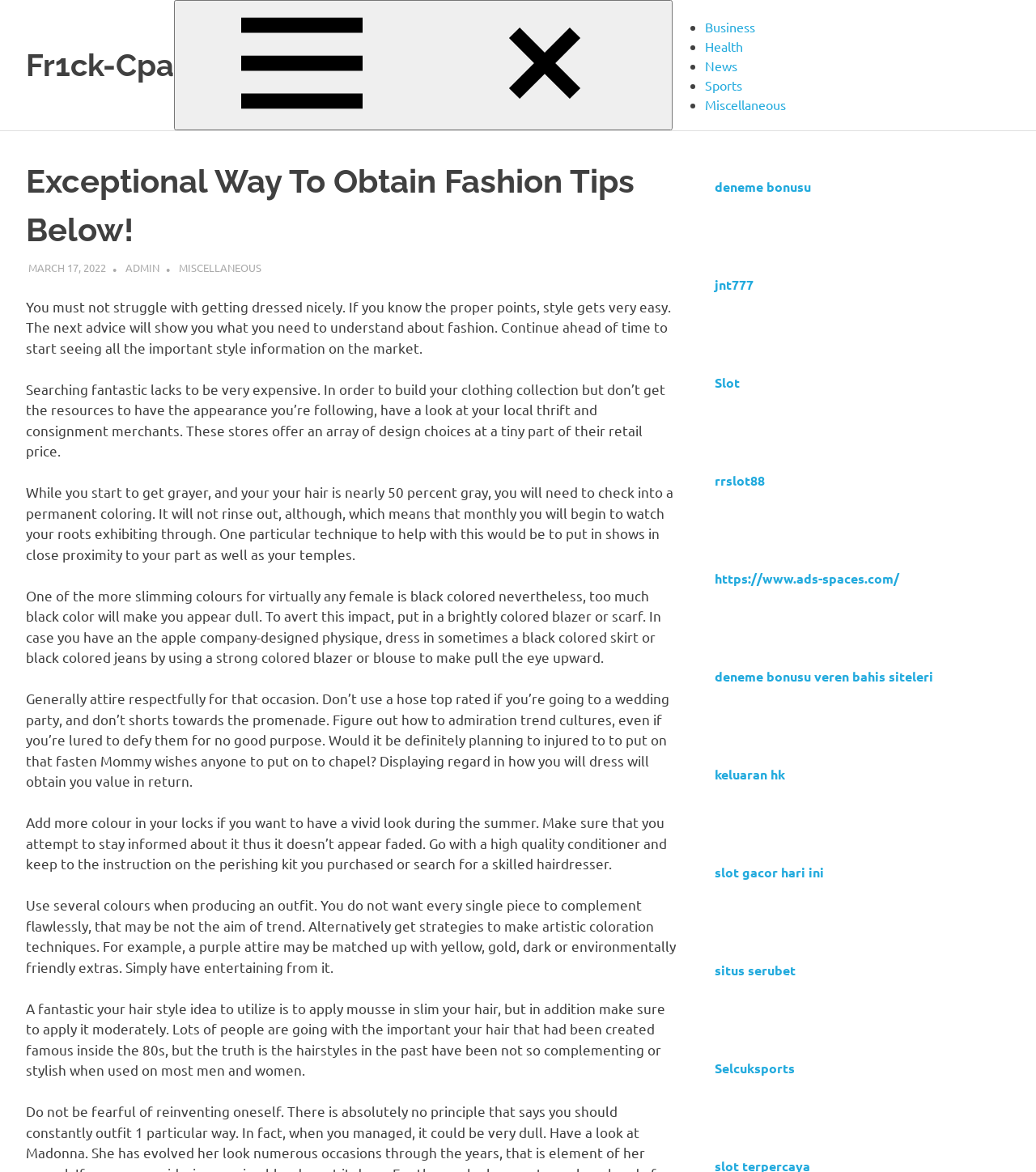What type of menu is available on this webpage?
From the details in the image, provide a complete and detailed answer to the question.

The webpage has a navigation element labeled 'Primary Menu' which contains links to various categories such as Business, Health, News, Sports, and Miscellaneous.